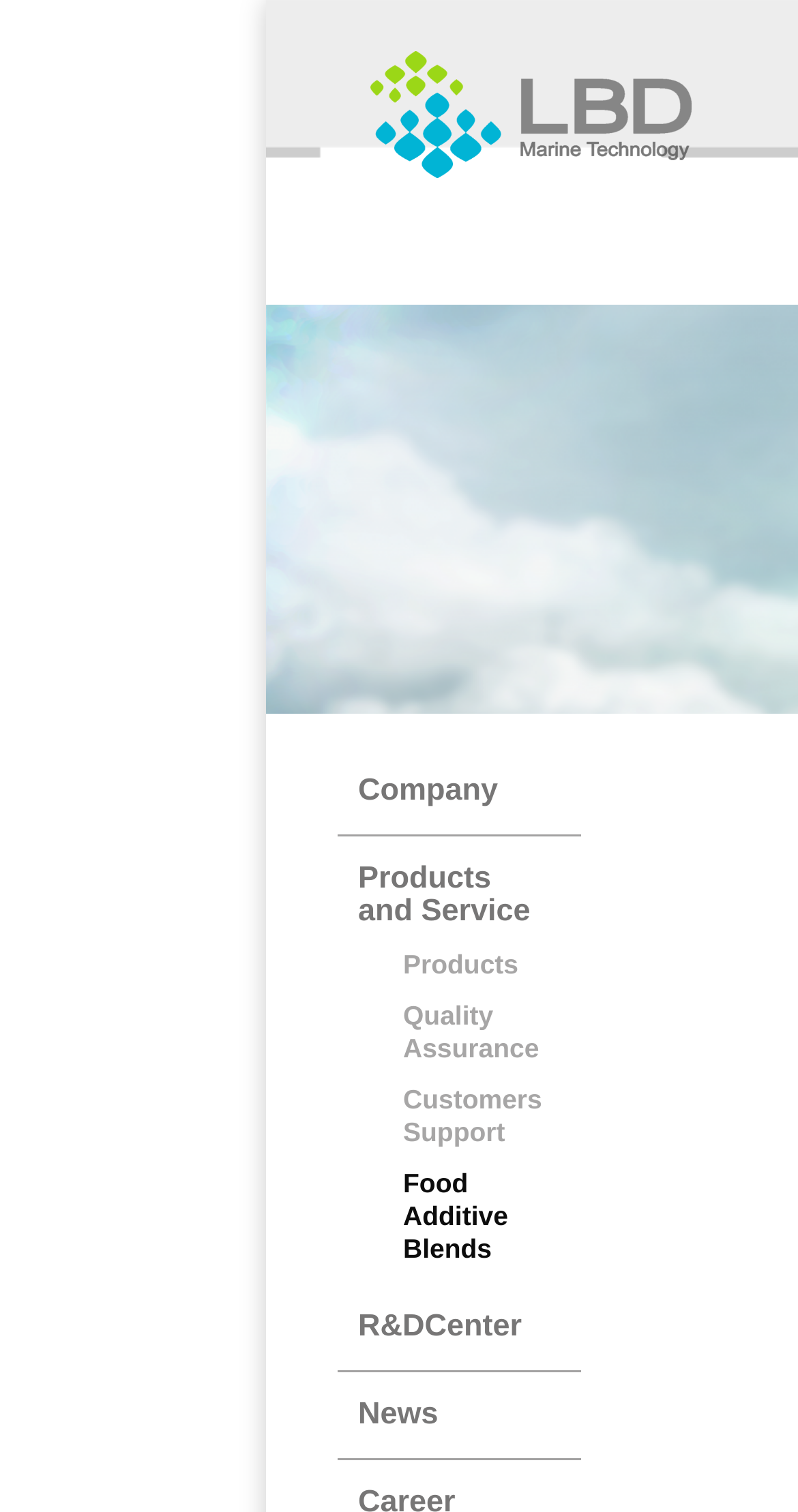Answer the following query with a single word or phrase:
How many links are there on the webpage?

9